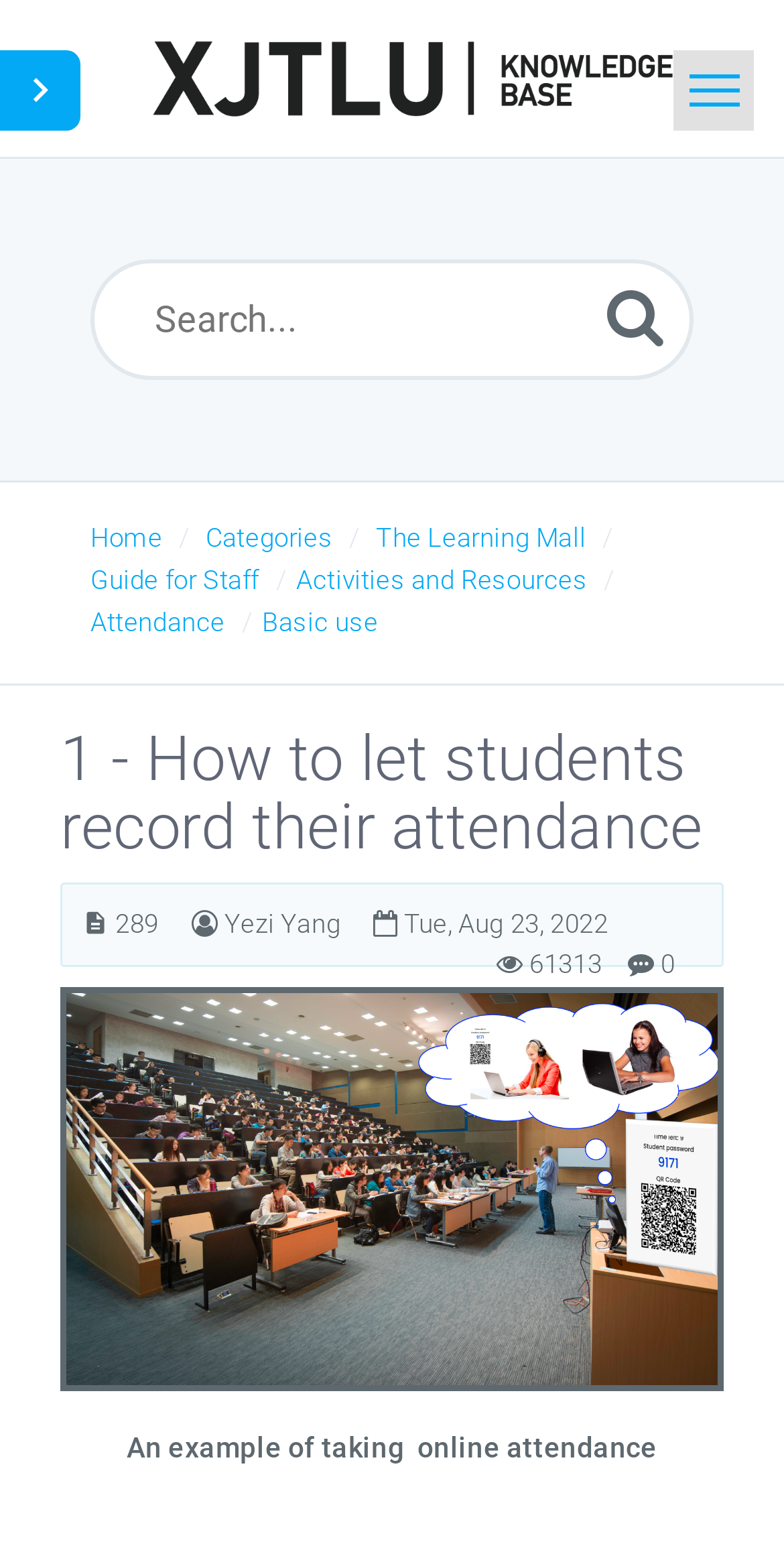Give a short answer using one word or phrase for the question:
How many comments does this article have?

0